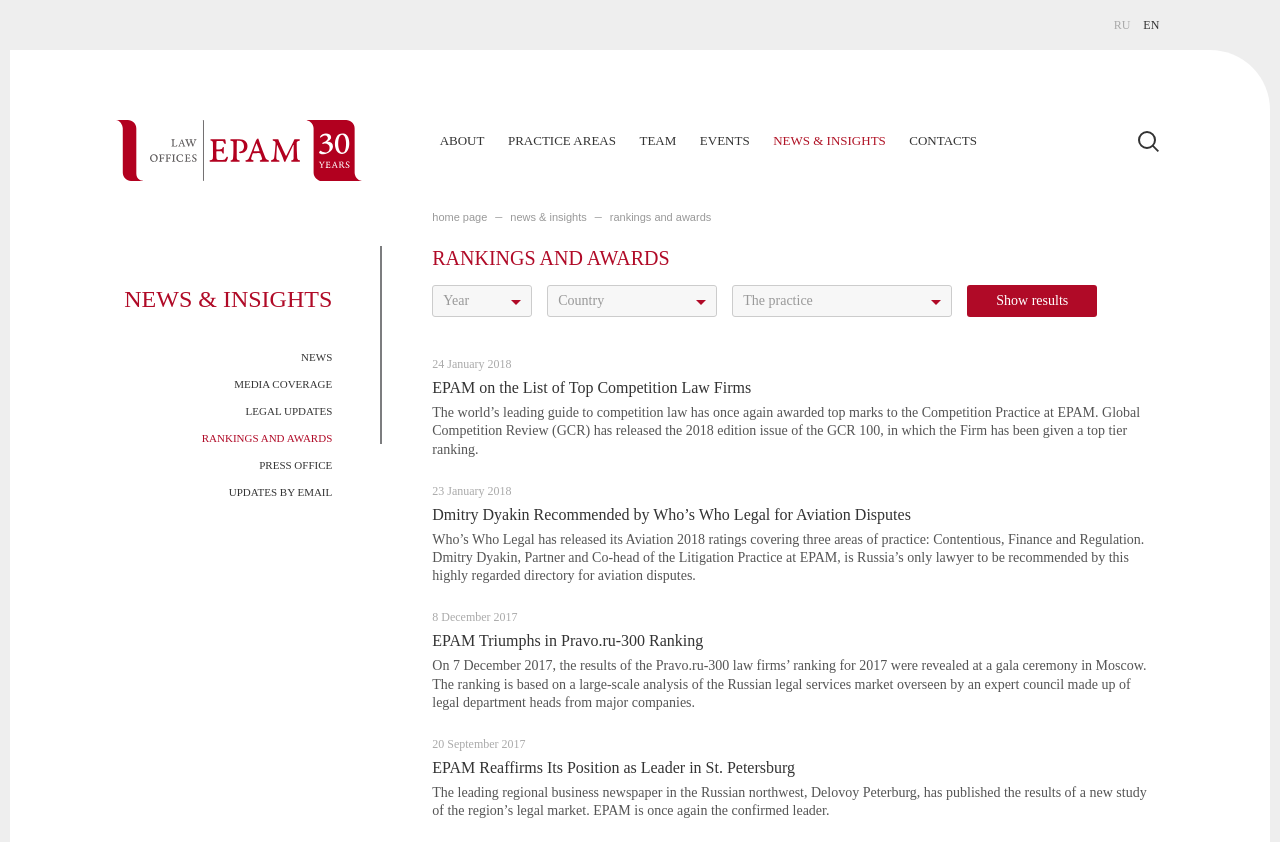Locate the bounding box coordinates of the clickable element to fulfill the following instruction: "Go to About page". Provide the coordinates as four float numbers between 0 and 1 in the format [left, top, right, bottom].

[0.343, 0.158, 0.378, 0.176]